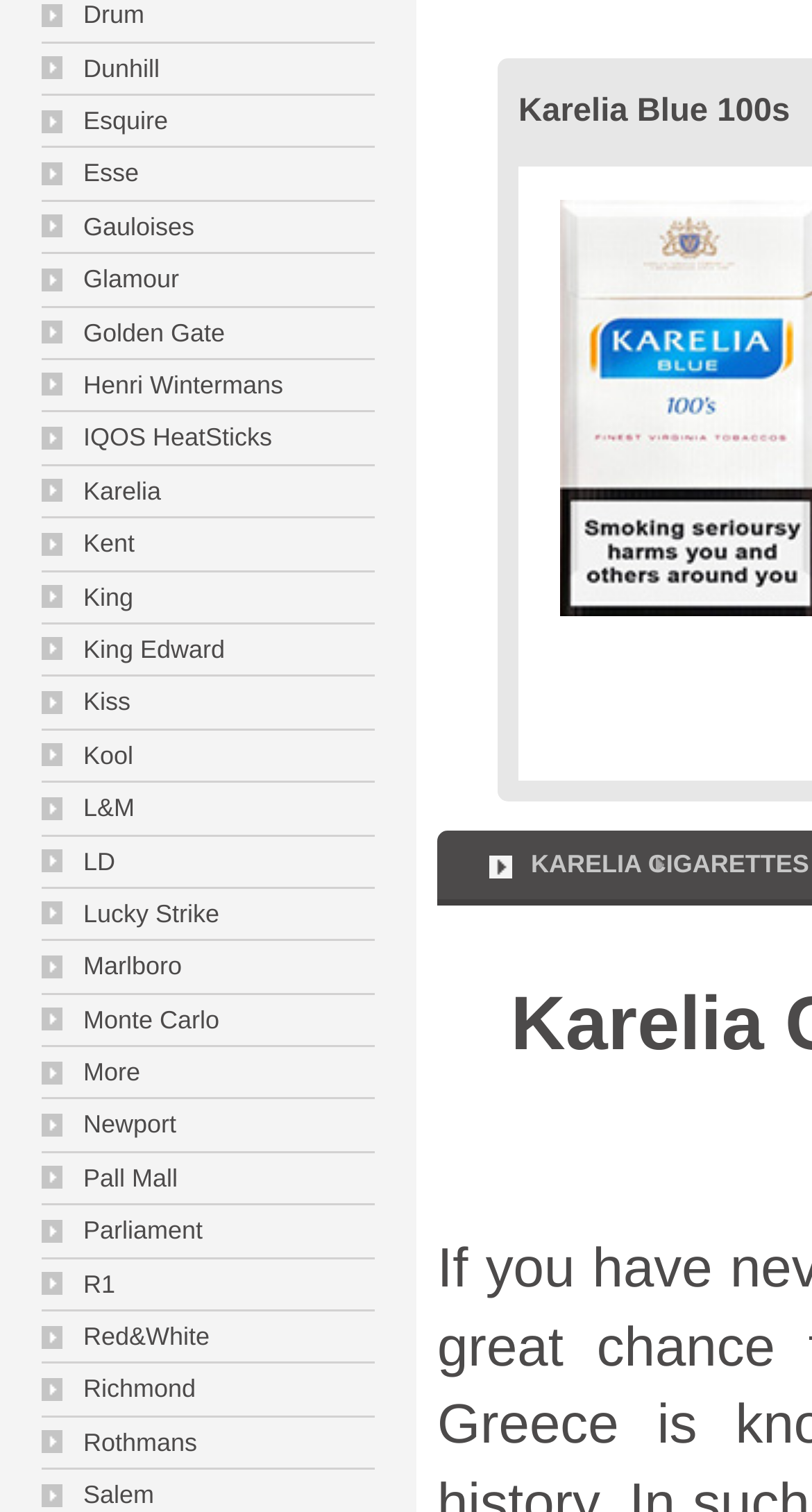Determine the bounding box coordinates of the section to be clicked to follow the instruction: "explore Marlboro". The coordinates should be given as four float numbers between 0 and 1, formatted as [left, top, right, bottom].

[0.051, 0.63, 0.224, 0.649]